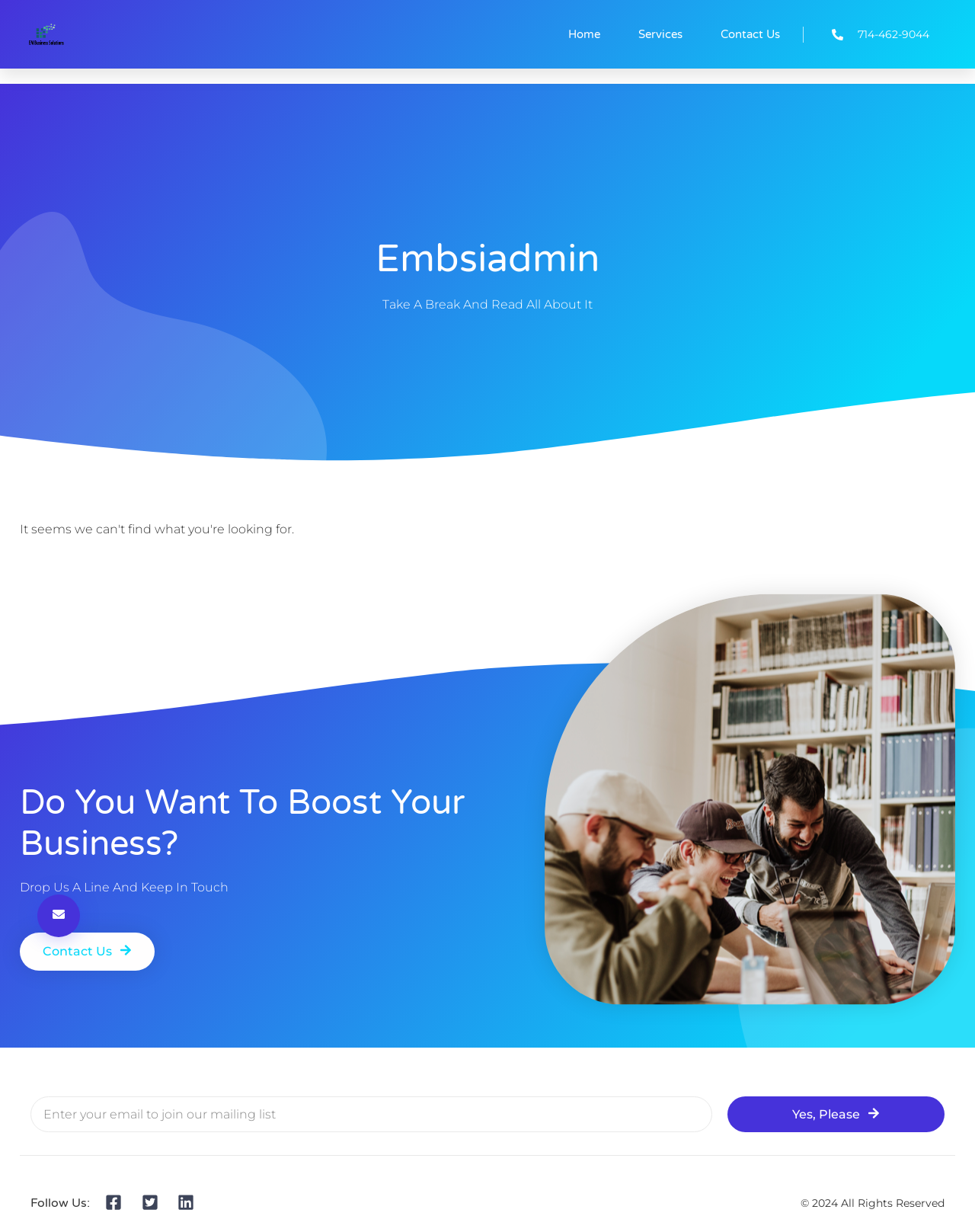What is the company name mentioned on the webpage?
Kindly offer a comprehensive and detailed response to the question.

I found the company name by looking at the logo at the top left of the webpage, which has the text 'EMBSI Logo', and also by looking at the heading elements that mention 'EMBSI'.